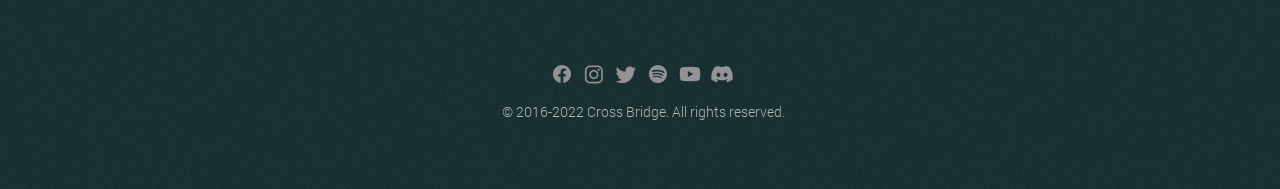Give a one-word or one-phrase response to the question: 
What social media platforms are listed?

Facebook, Instagram, Twitter, Spotify, Youtube, Discord